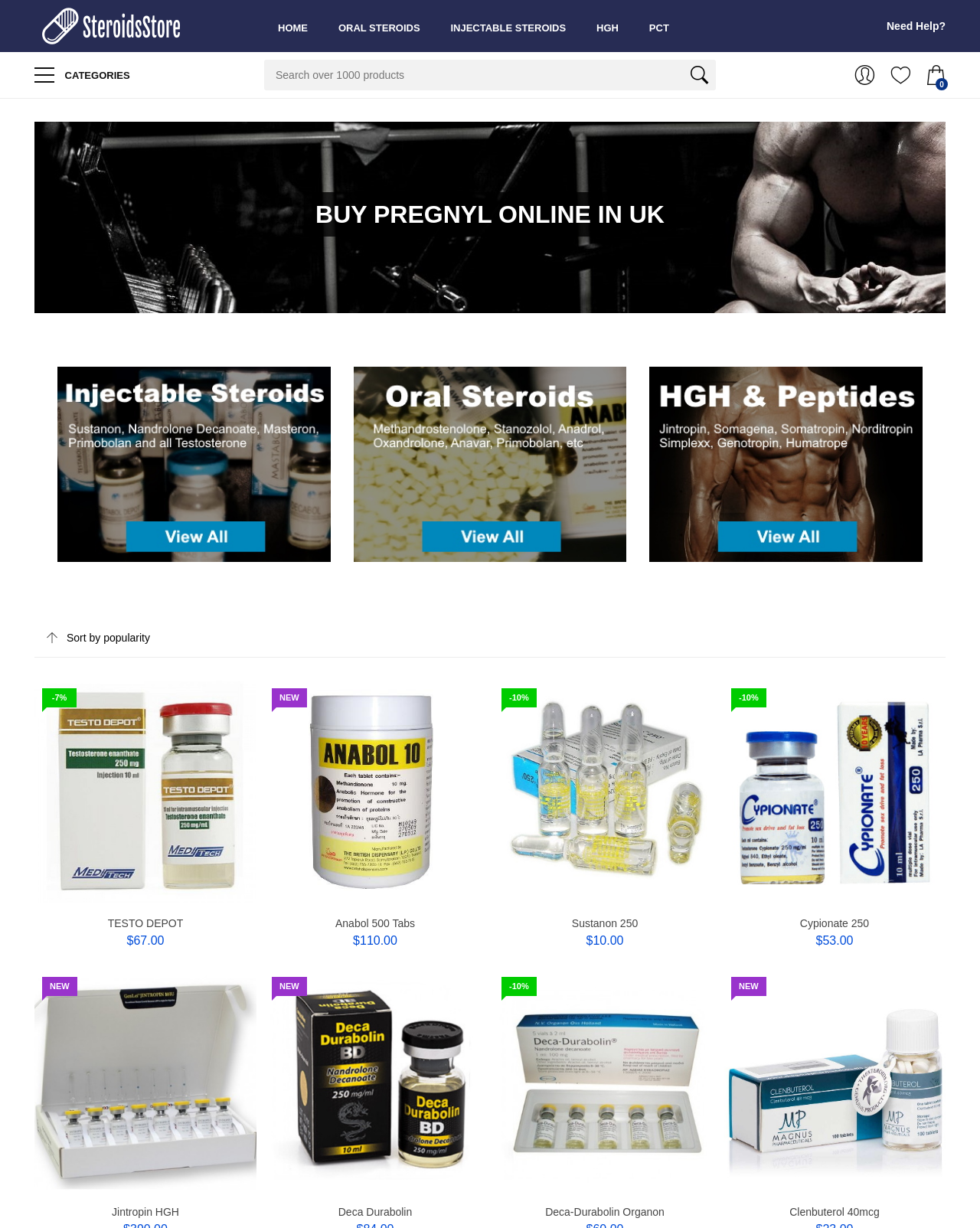Generate an in-depth caption that captures all aspects of the webpage.

This webpage is an online store selling anabolic steroids and related products. At the top left corner, there is a logo and a navigation menu with links to "HOME", "ORAL STEROIDS", "INJECTABLE STEROIDS", "HGH", and "PCT". On the top right corner, there is a search bar with a placeholder text "Search over 1000 products" and a button with the letter "E". 

Below the navigation menu, there is a large banner with a heading "BUY PREGNYL ONLINE IN UK" and an image of a steroids shop. Underneath the banner, there are three columns of product listings. Each product listing consists of an image, a link to the product page, and a heading with the product name. The products listed include "TESTO DEPOT", "Anabol 10 mg", "Sustanon 250 Organon", "Cypionate LA PHARMA", "Jintropin", "Deca Durabolin Black Dragon", "Deca-Durabolin Organon", and "Clenbuterol Magnus Pharma". 

Some of the products have a "NEW" label or a discount percentage label, such as "-7%", "-10%". The prices of the products are also displayed, ranging from $10.00 to $110.00. At the top right corner, there are links to "CATEGORIES" and "Need Help?".